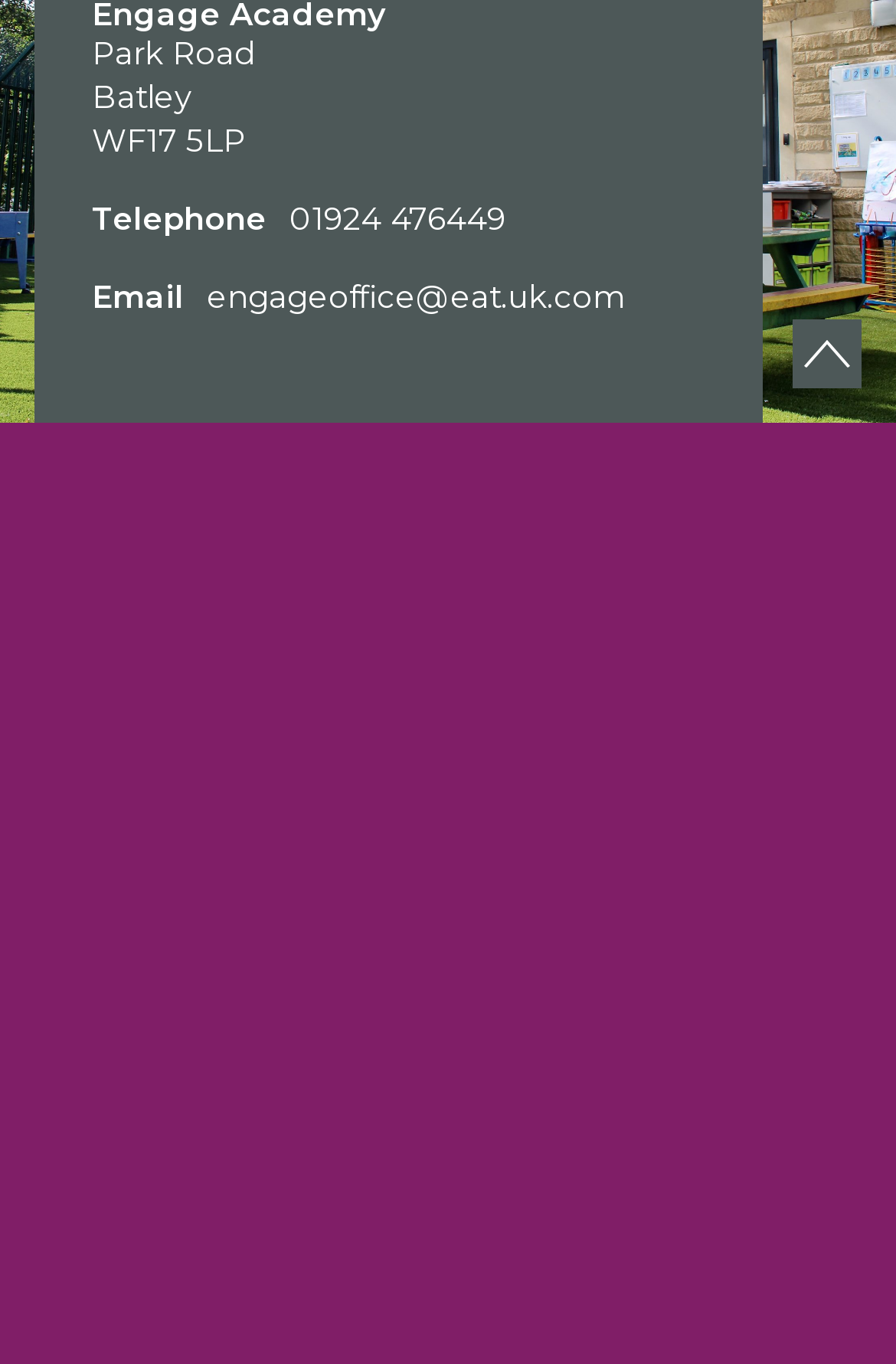Please reply to the following question using a single word or phrase: 
What awards has the school received?

Several awards